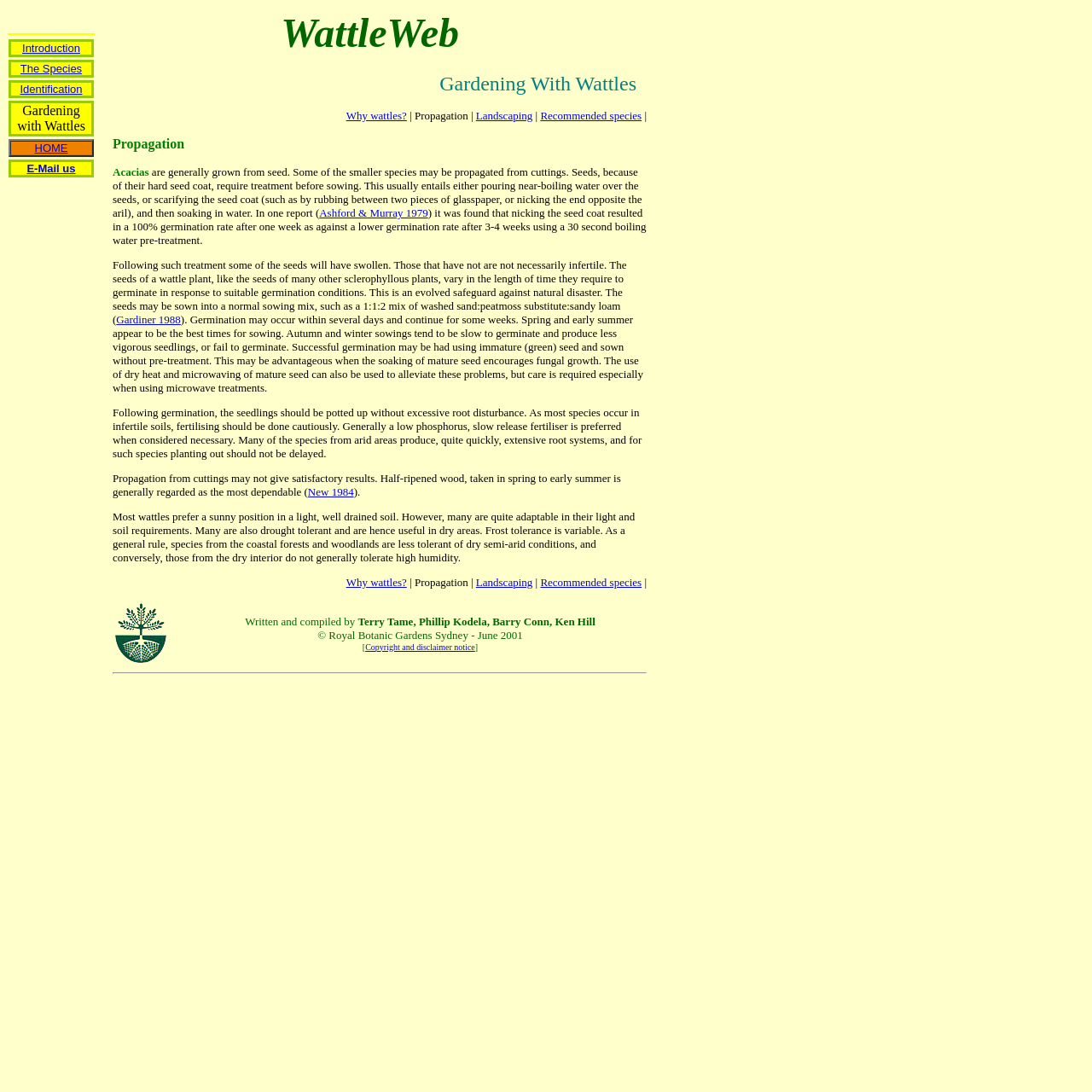Find the bounding box coordinates of the element to click in order to complete this instruction: "Click on Gardening with Wattles". The bounding box coordinates must be four float numbers between 0 and 1, denoted as [left, top, right, bottom].

[0.032, 0.13, 0.062, 0.141]